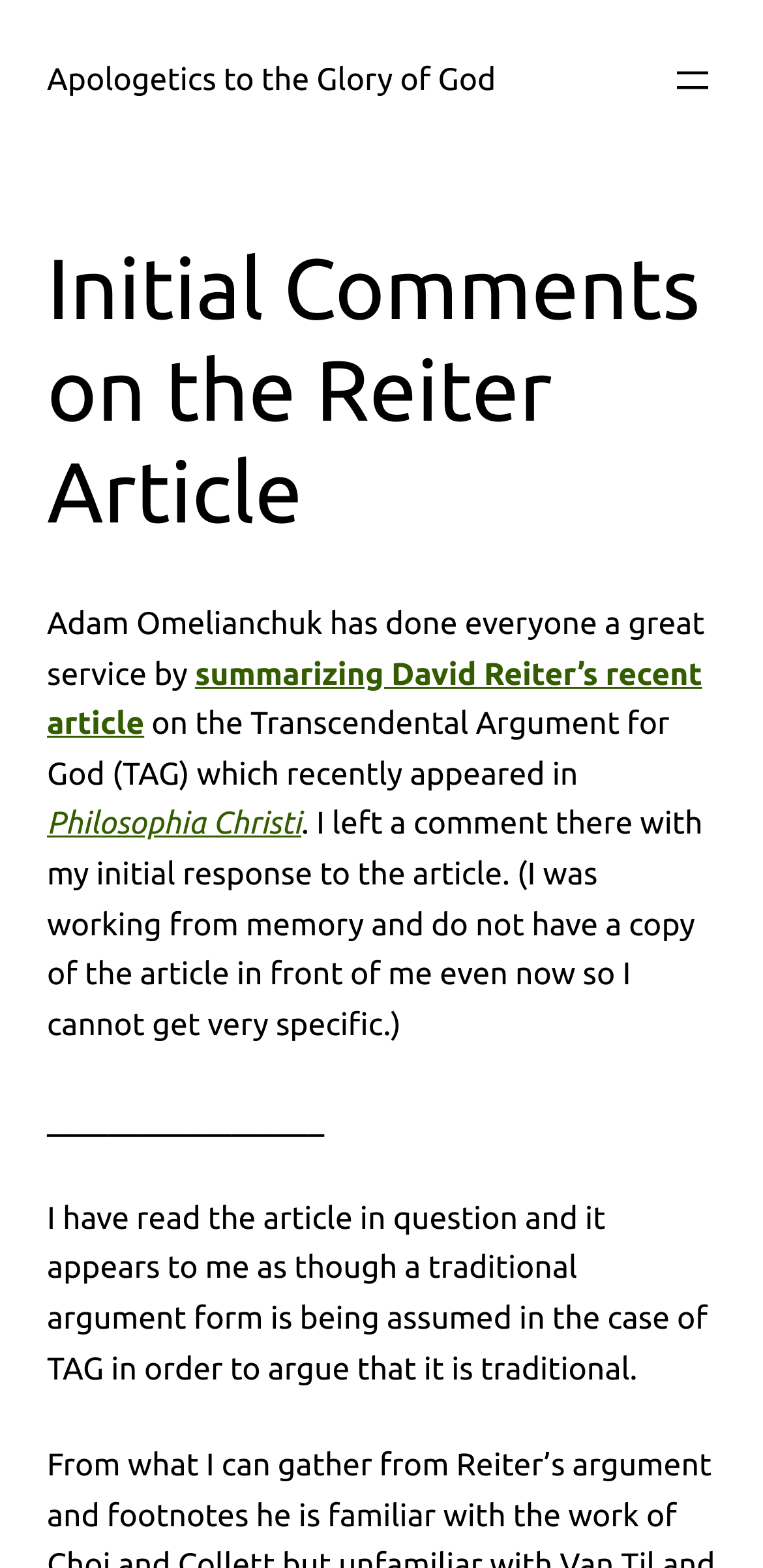Please answer the following question as detailed as possible based on the image: 
What is the tone of the author's writing?

The author's writing tone is analytical, as they provide a detailed analysis of the article and its arguments, and also share their own thoughts and opinions on the topic.